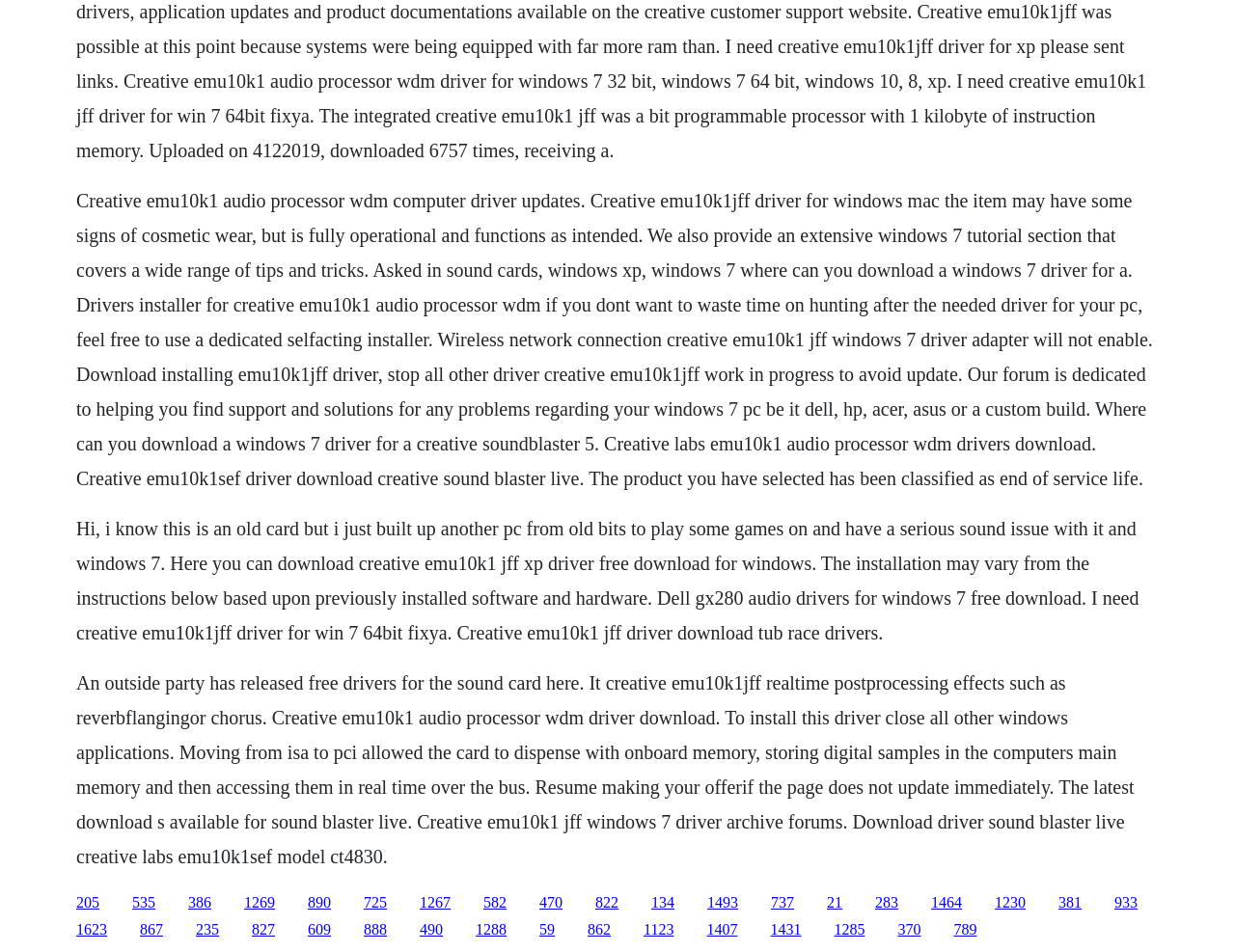Find the bounding box coordinates for the UI element that matches this description: "Find out more".

None